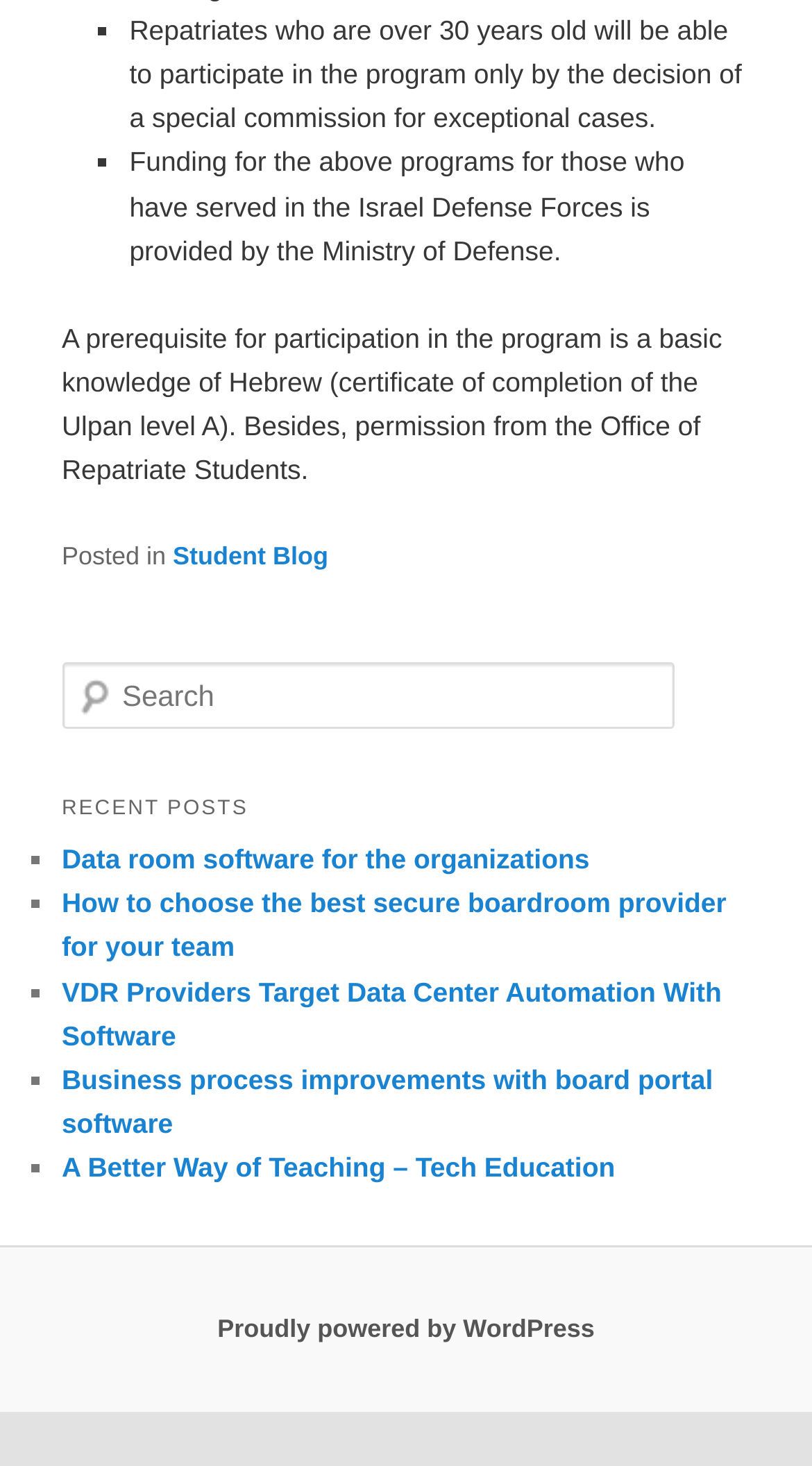Could you indicate the bounding box coordinates of the region to click in order to complete this instruction: "Read the Student Blog".

[0.213, 0.369, 0.404, 0.389]